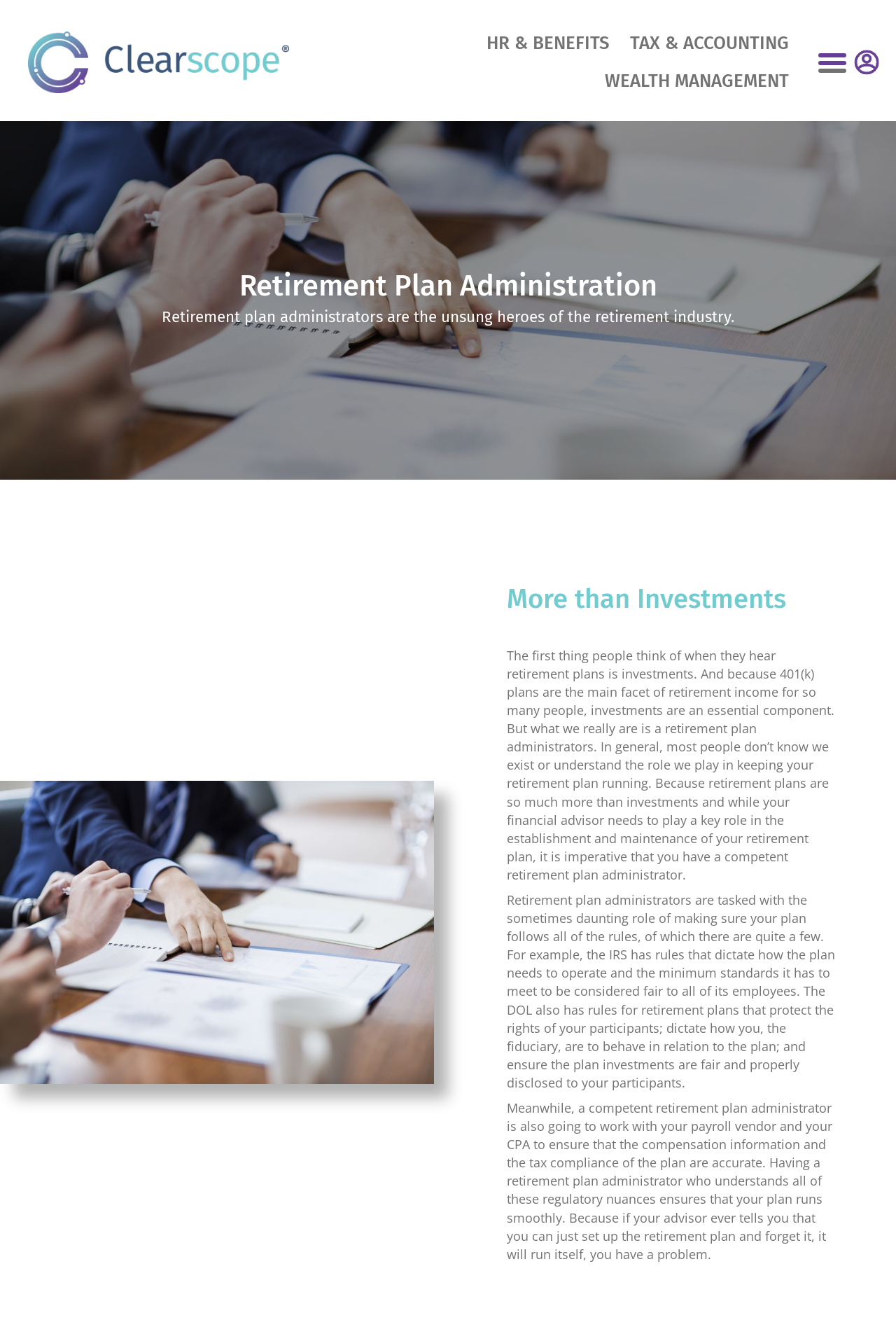Identify the bounding box coordinates for the UI element described as: "WordPress".

None